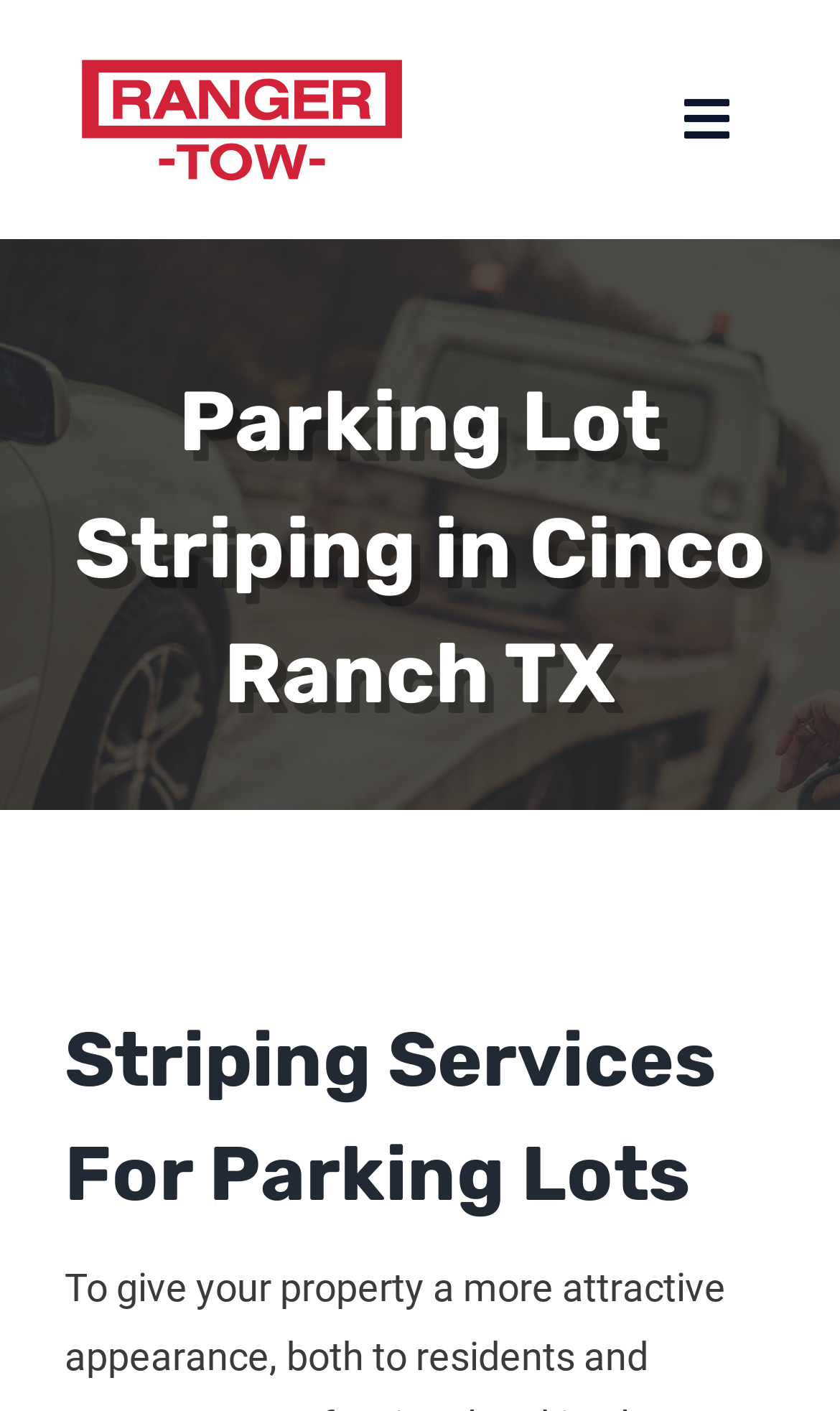What is the main service provided?
Based on the image, provide your answer in one word or phrase.

Parking Lot Striping